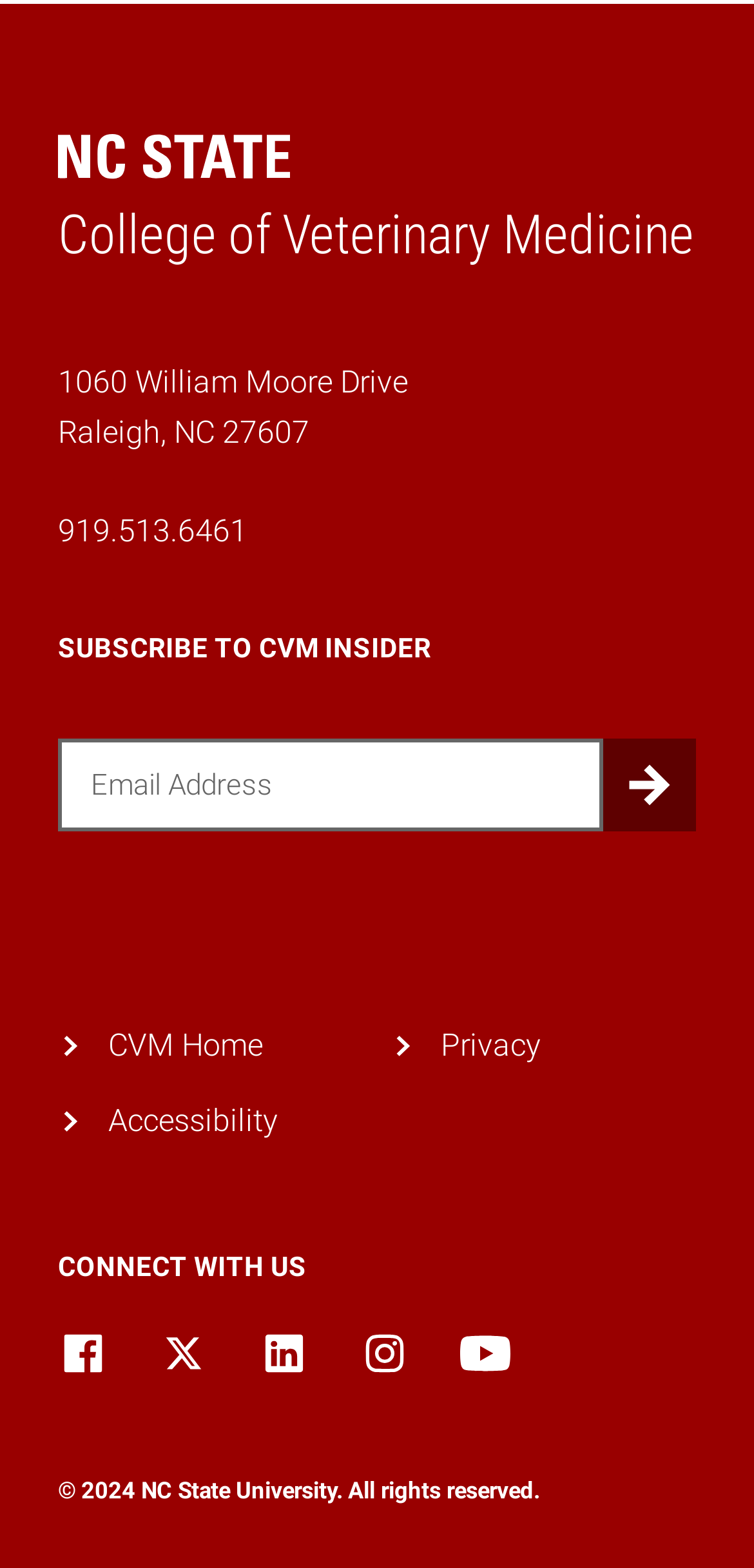Give a one-word or one-phrase response to the question: 
What year is mentioned in the copyright notice?

2024